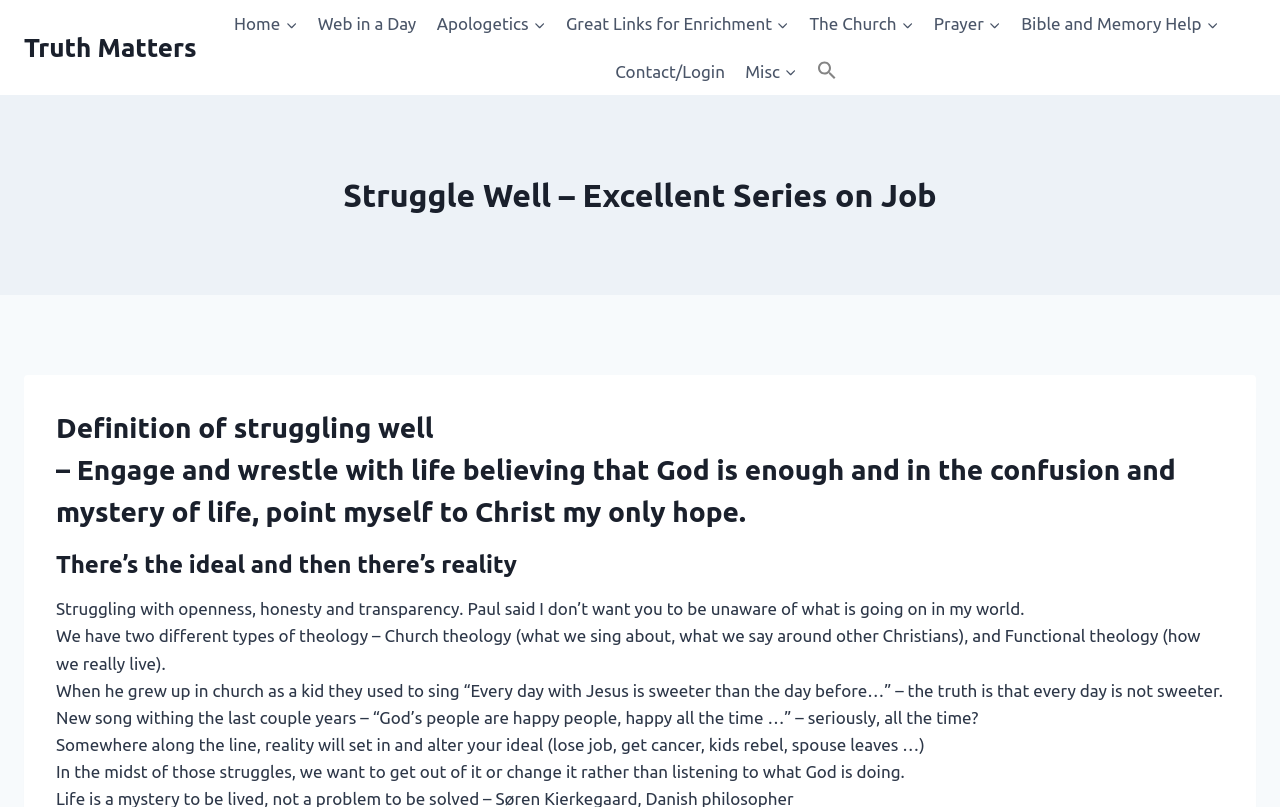What is the ideal mentioned in the text?
Could you answer the question in a detailed manner, providing as much information as possible?

The question is asking about the ideal mentioned in the text. After reading the StaticText elements, I found that the ideal mentioned is the song 'Every day with Jesus is sweeter than the day before', which is contrasted with the reality of life.